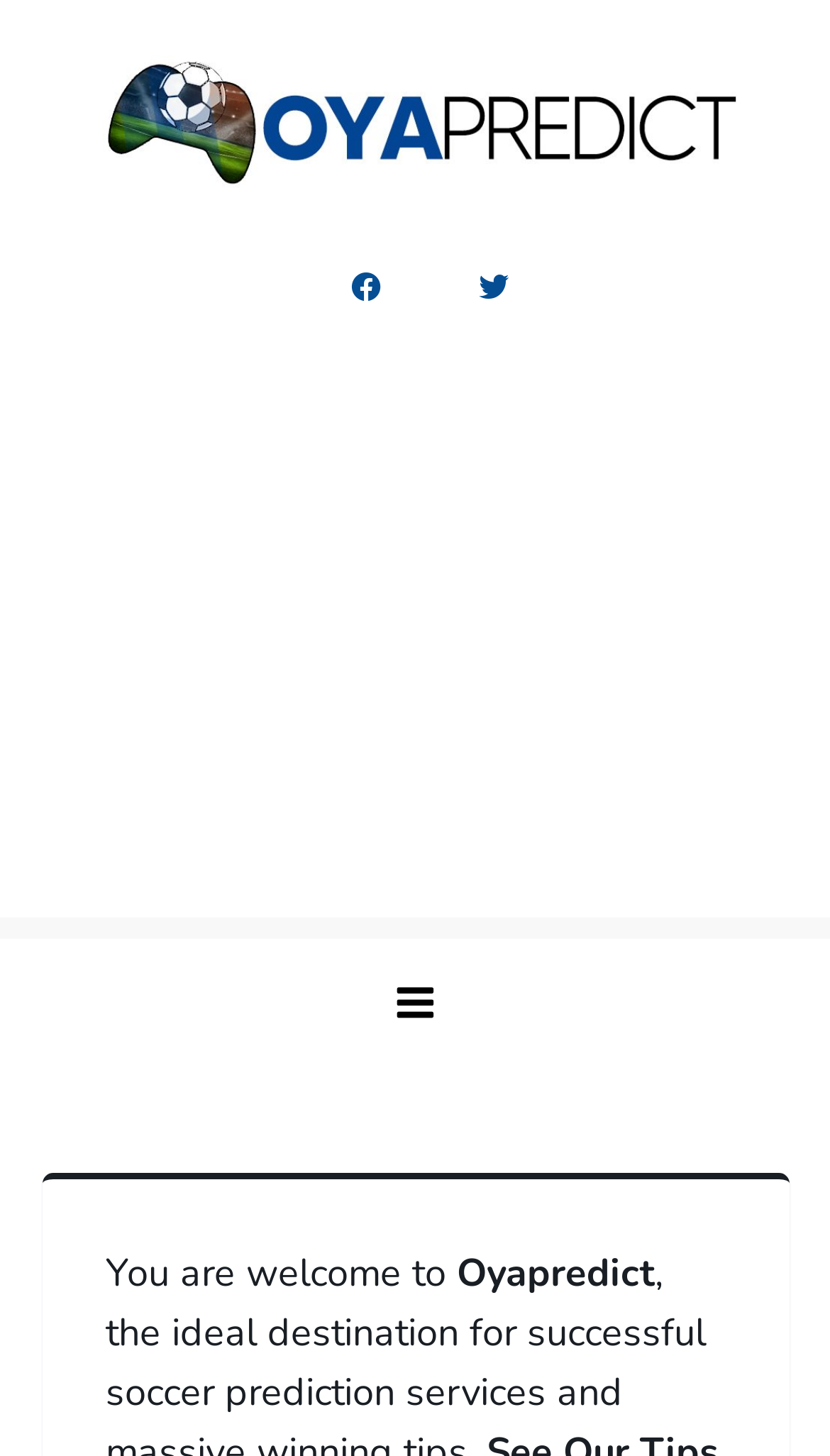What is the purpose of the website?
Observe the image and answer the question with a one-word or short phrase response.

Soccer prediction services